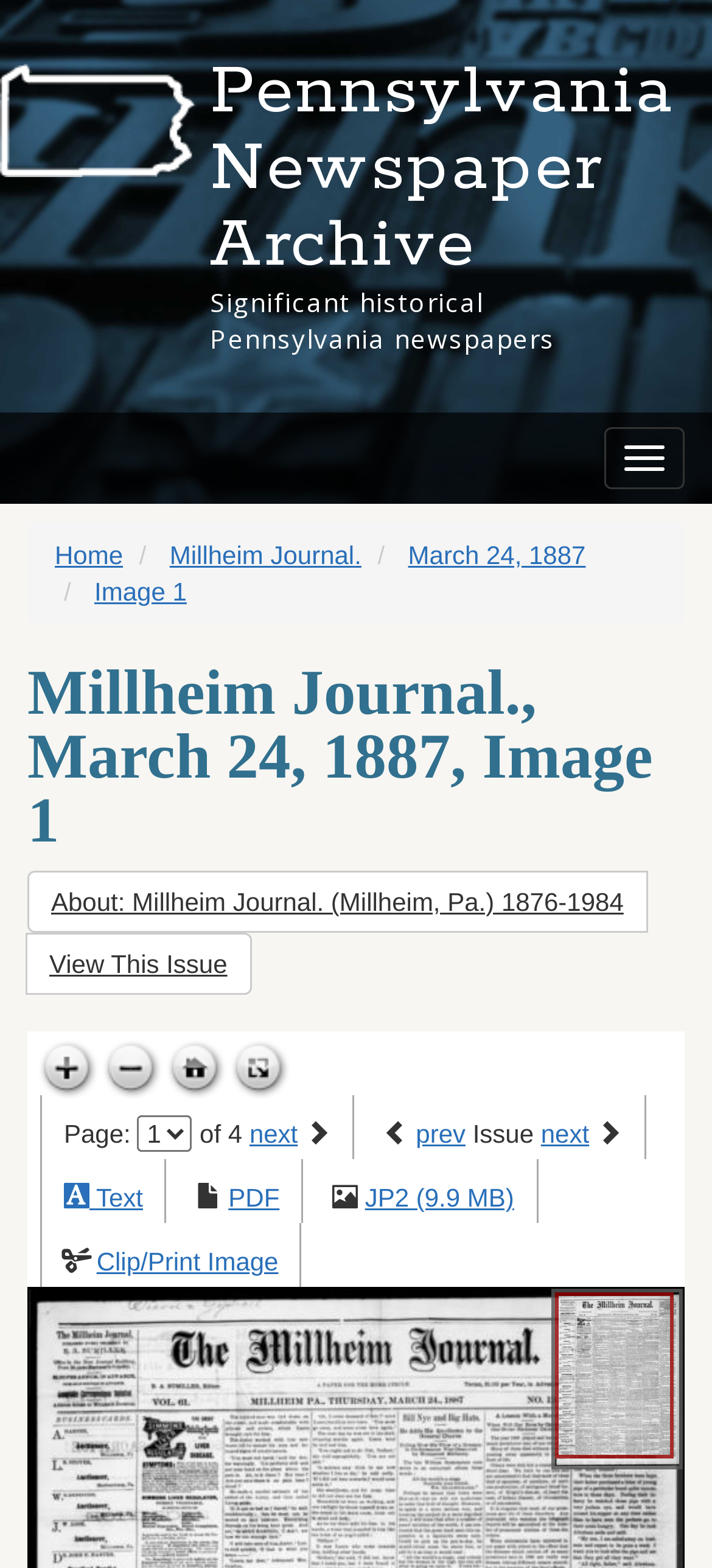Give a detailed explanation of the elements present on the webpage.

This webpage is an interactive archive of historically significant periodicals from Pennsylvania. At the top, there is a heading that reads "Pennsylvania Newspaper Archive" followed by a brief description "Significant historical Pennsylvania newspapers". To the right of this description, there is a toggle navigation button. Below this, there are three links: "Home", "Millheim Journal.", and "March 24, 1887", which are likely navigation links.

Further down, there is a heading that reads "Millheim Journal., March 24, 1887, Image 1" followed by a group of title options, including buttons to view more information about the journal and to view the current issue. Below this, there are four icons: "Zoom in", "Zoom out", "Go home", and "Toggle full page", each with a corresponding image.

On the lower half of the page, there is a section that displays the current page number, with a combobox to select a different page and links to navigate to the next or previous page. There are also links to view the next or previous issue. Additionally, there are links to view the text, PDF, or JP2 version of the current page, as well as a link to clip or print the image.

Finally, there is a large canvas element that takes up most of the bottom half of the page, likely displaying the image of the newspaper page.